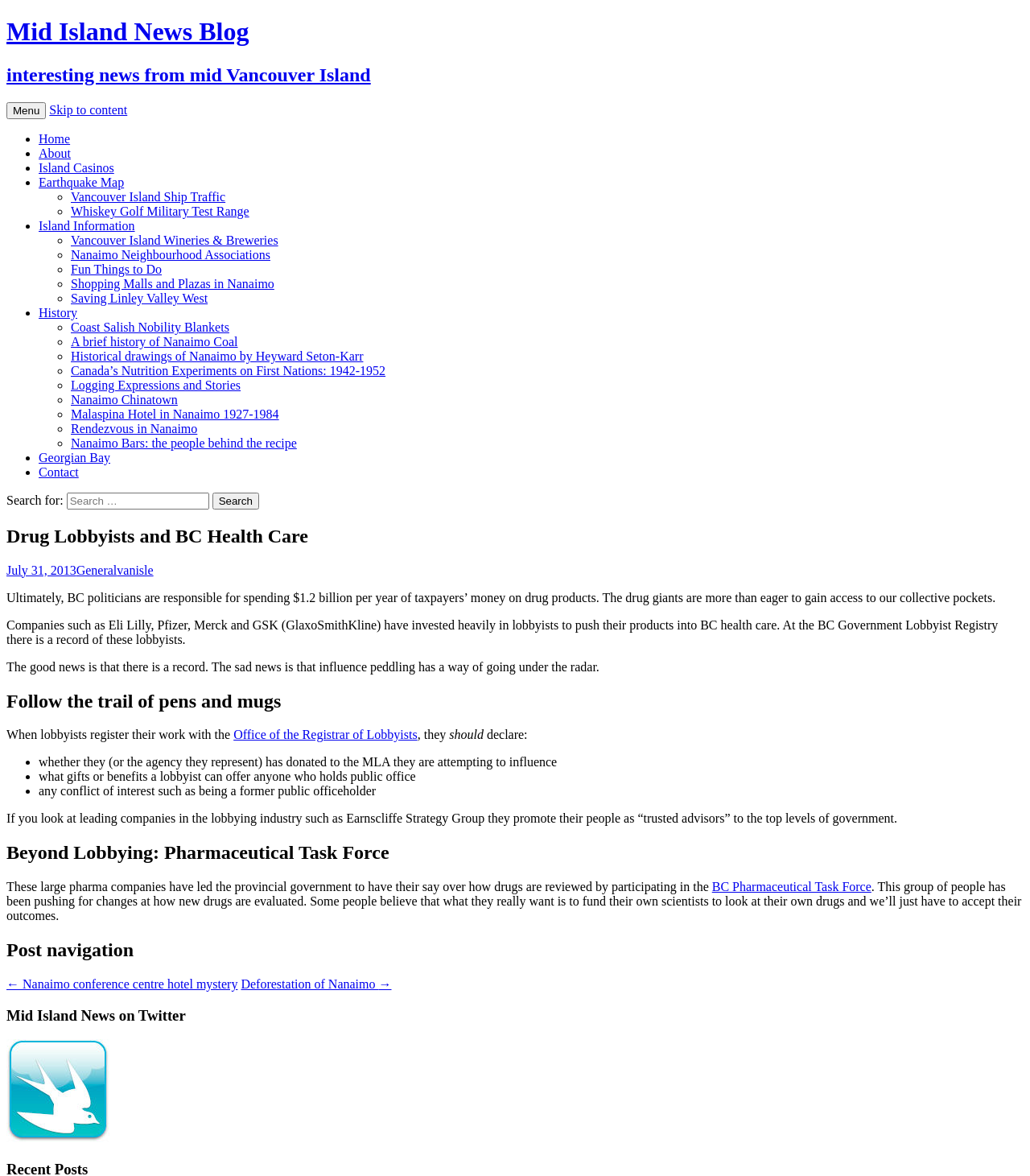What is the name of the registry where lobbyists register their work?
Using the information from the image, give a concise answer in one word or a short phrase.

Office of the Registrar of Lobbyists